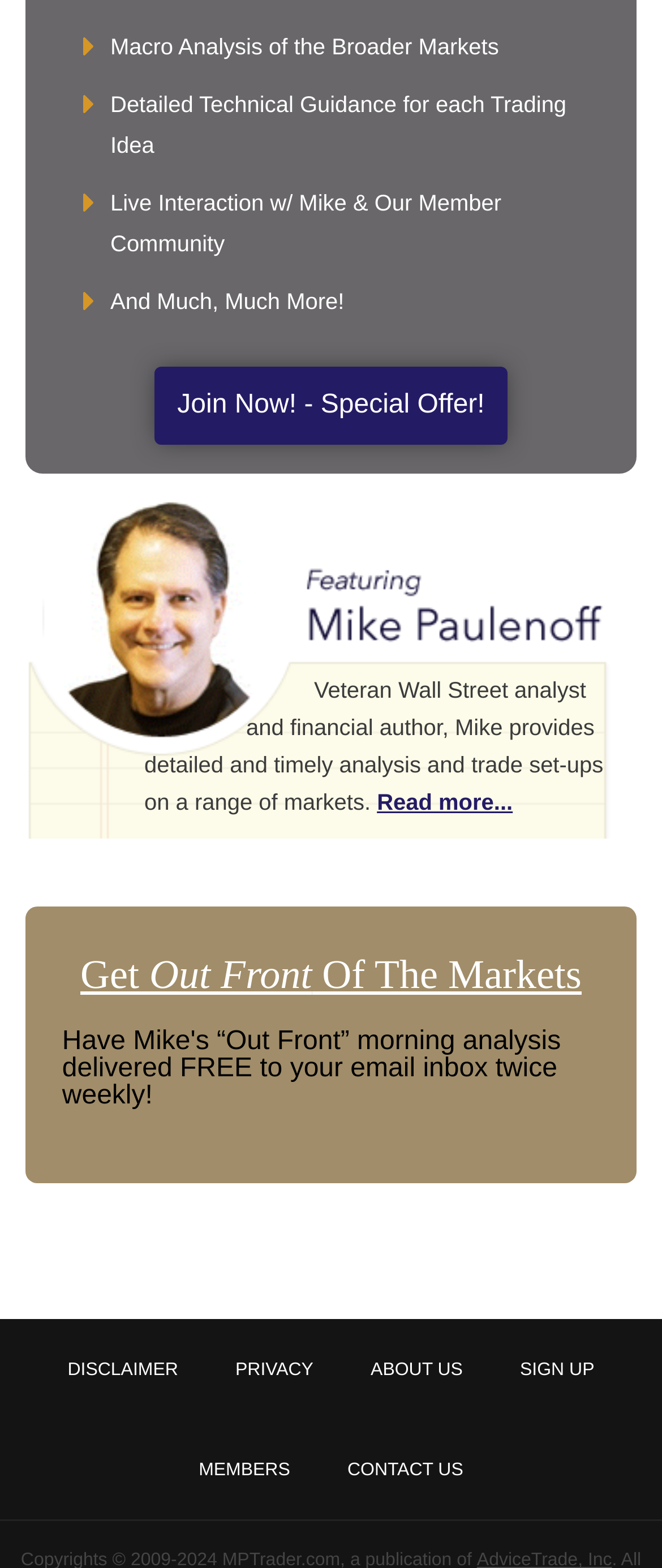Who is the veteran Wall Street analyst mentioned on this webpage?
Provide a short answer using one word or a brief phrase based on the image.

Mike